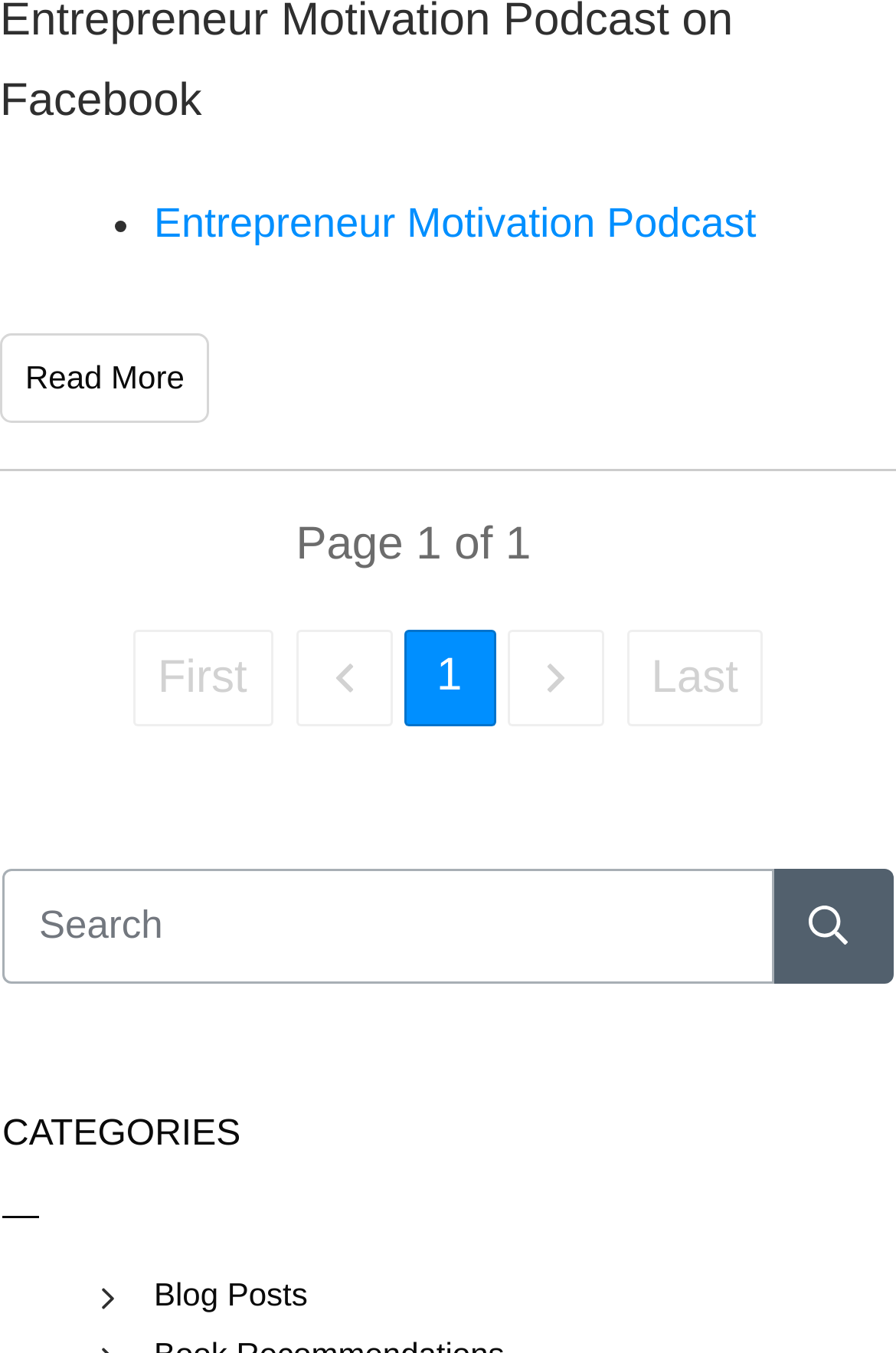Answer with a single word or phrase: 
How many links are on the page?

7